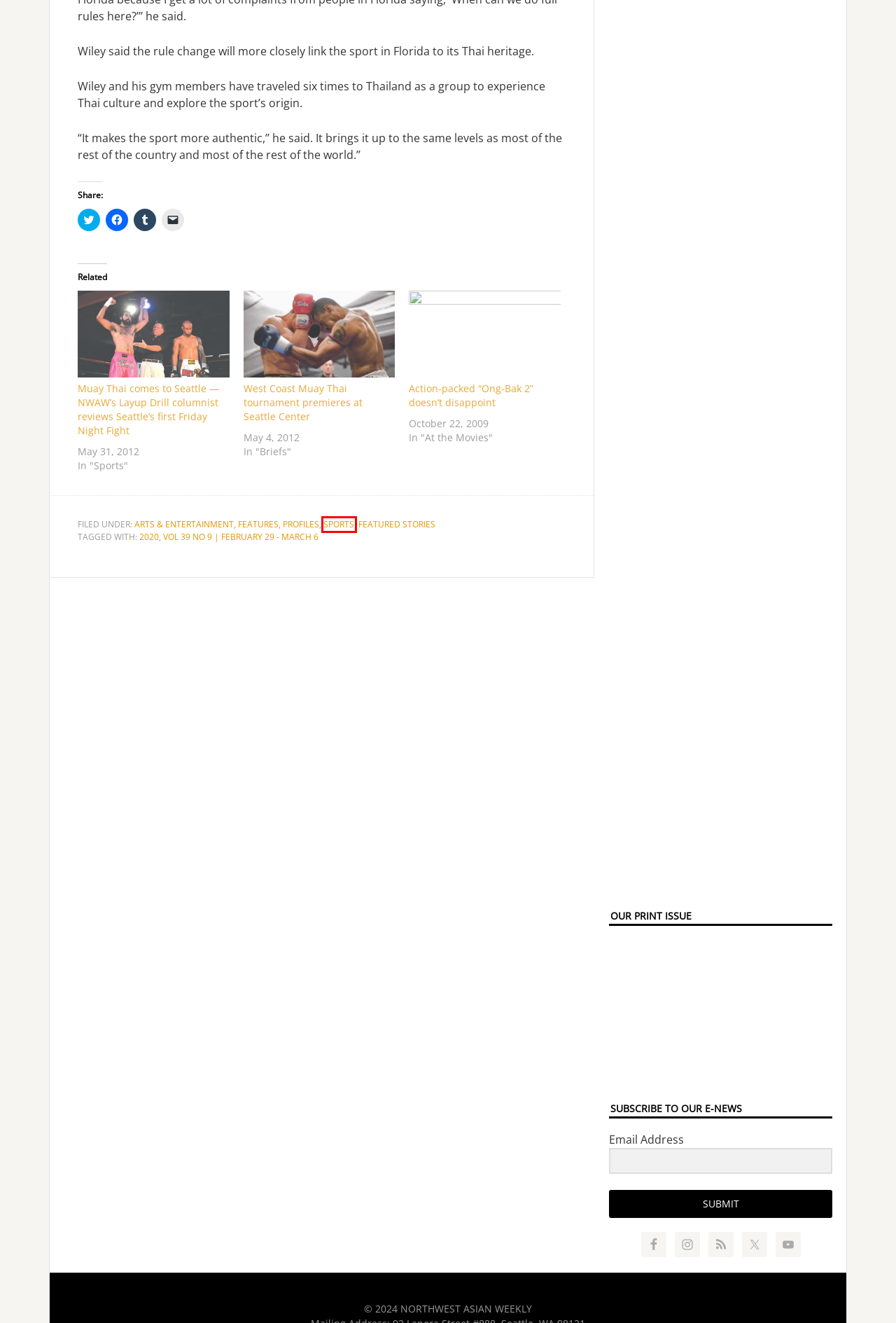Given a screenshot of a webpage with a red bounding box highlighting a UI element, choose the description that best corresponds to the new webpage after clicking the element within the red bounding box. Here are your options:
A. Features
B. VOL 39 NO 9 | FEBRUARY 29 – MARCH 6
C. Sports
D. 2020
E. Featured stories
F. Muay Thai comes to Seattle — NWAW’s Layup Drill columnist reviews Seattle’s first Friday Night Fight
G. West Coast Muay Thai tournament premieres at Seattle Center
H. Action-packed “Ong-Bak 2” doesn’t disappoint

C